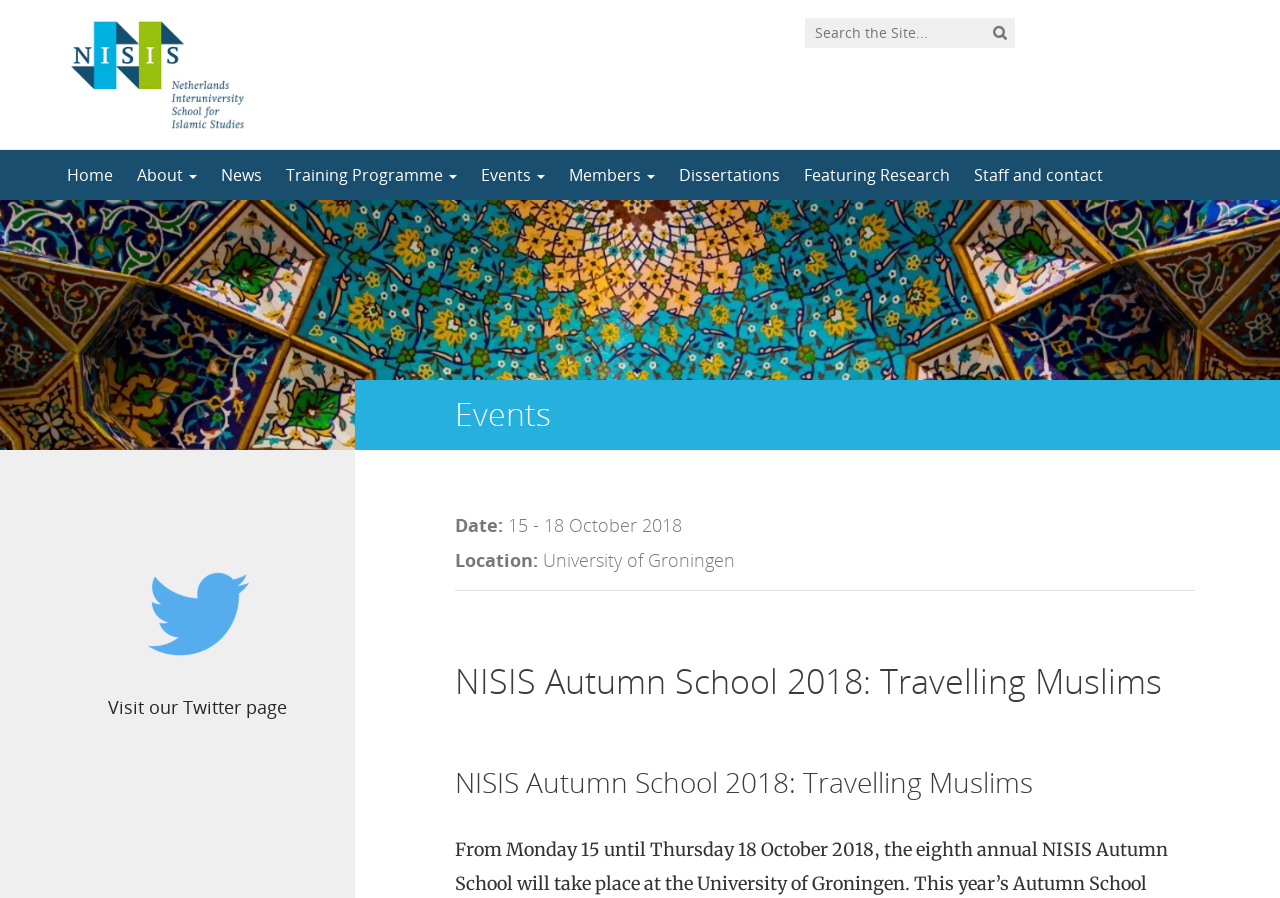Find the bounding box coordinates for the element that must be clicked to complete the instruction: "Go to the home page". The coordinates should be four float numbers between 0 and 1, indicated as [left, top, right, bottom].

[0.043, 0.167, 0.098, 0.223]